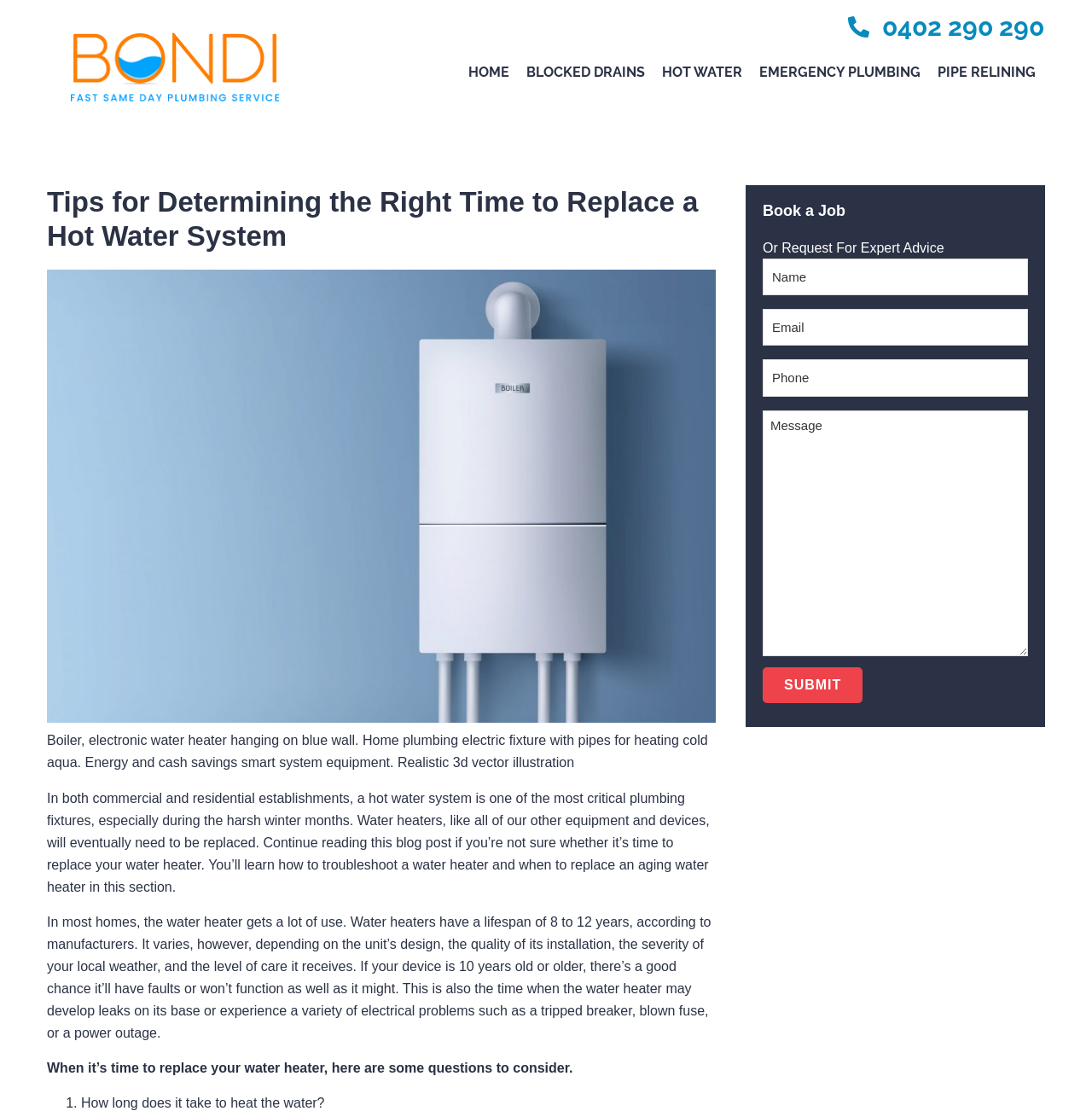What is the purpose of the 'Book a Job' section?
Using the image as a reference, answer with just one word or a short phrase.

To request expert advice